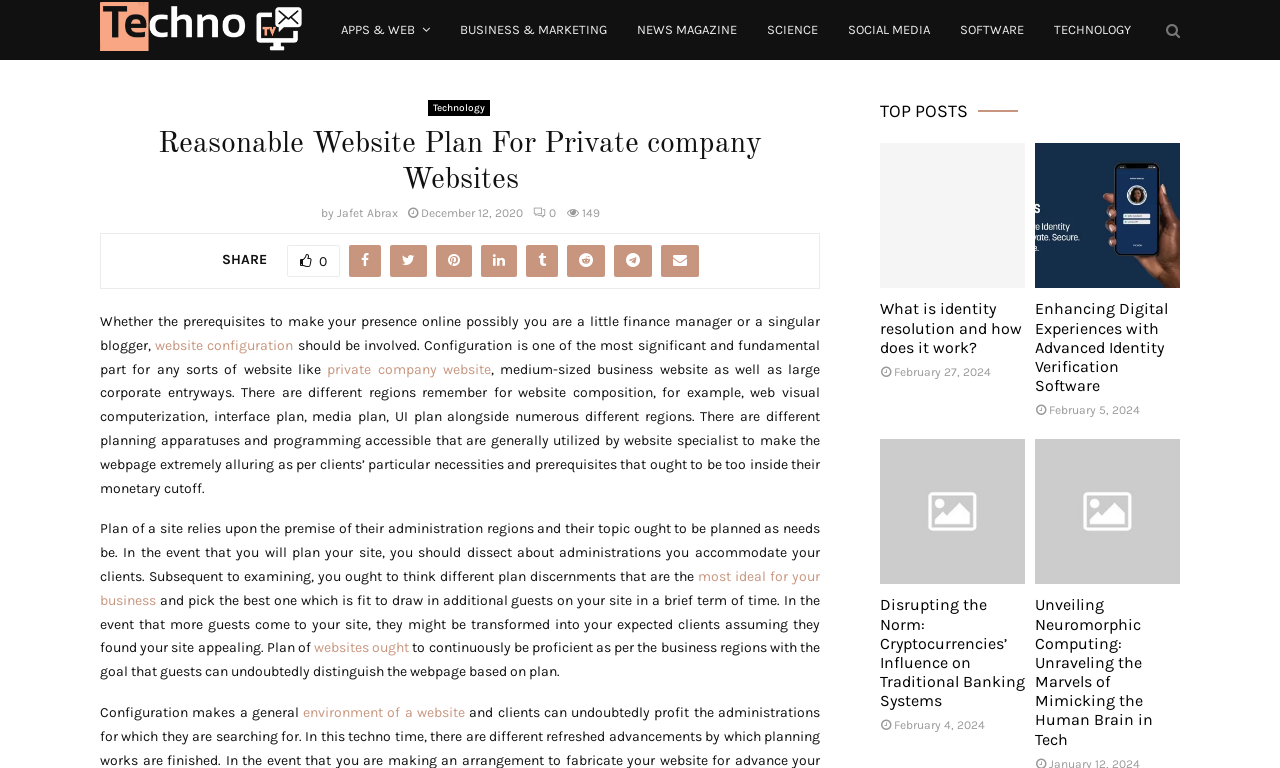What is the purpose of website configuration? Using the information from the screenshot, answer with a single word or phrase.

To attract more guests